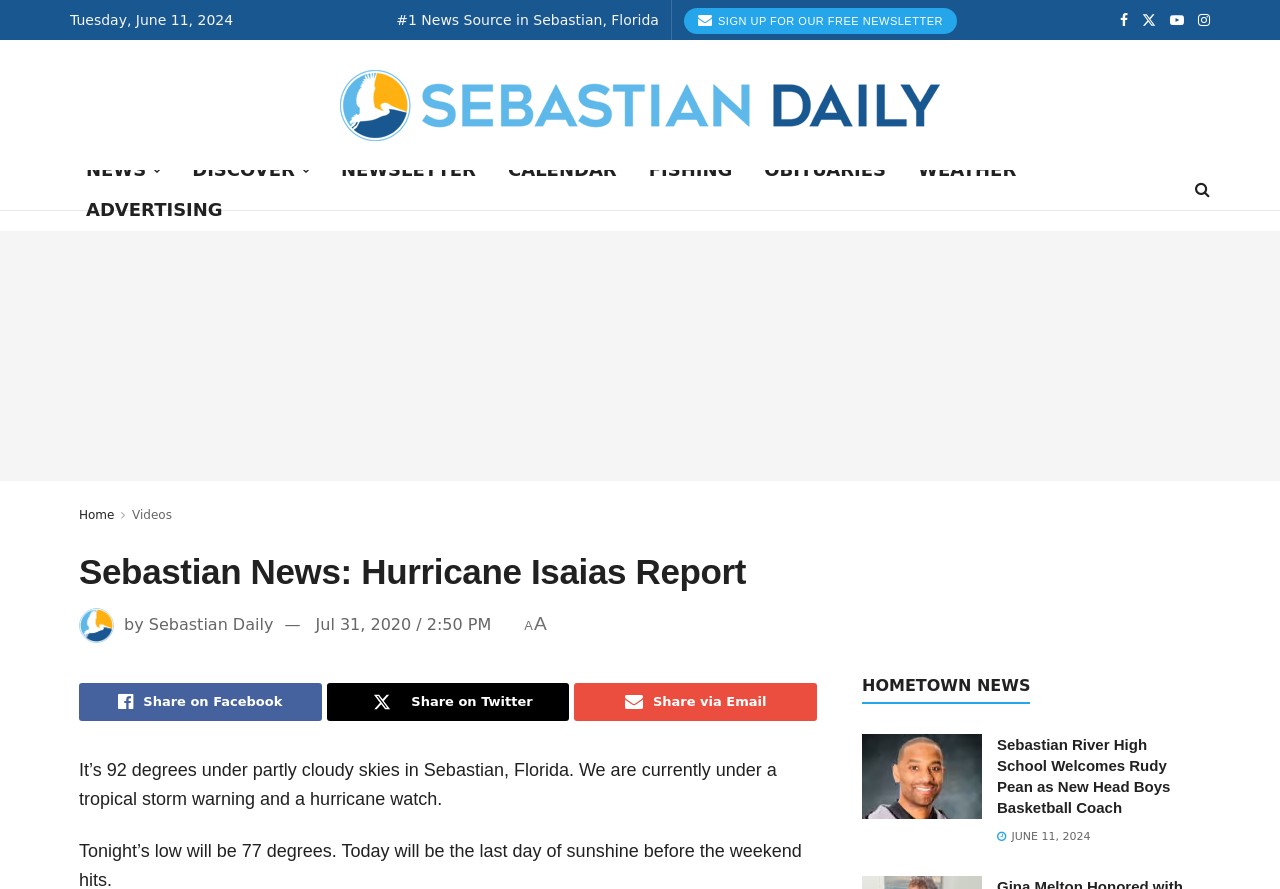Locate the bounding box coordinates of the segment that needs to be clicked to meet this instruction: "Share the article on Facebook".

[0.062, 0.768, 0.251, 0.811]